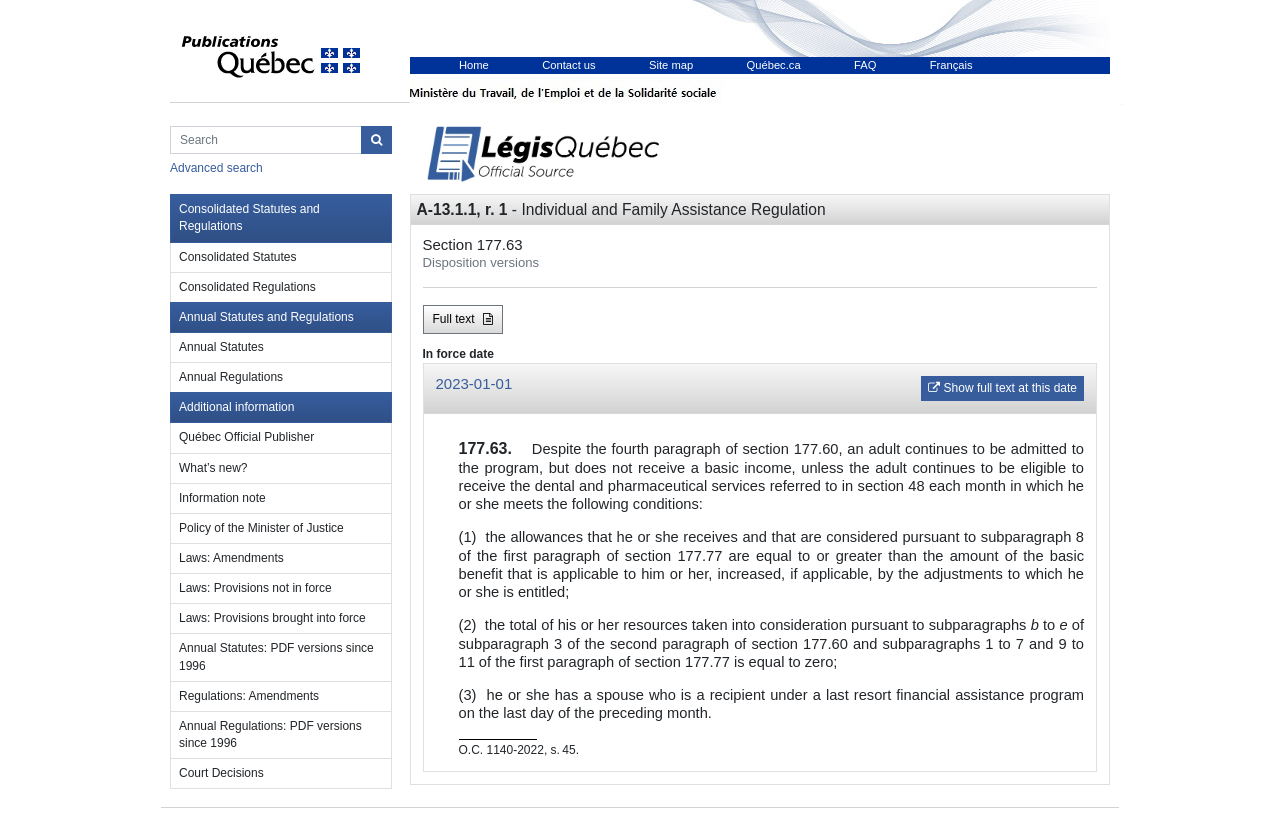Locate the UI element described by Laws: Provisions not in force in the provided webpage screenshot. Return the bounding box coordinates in the format (top-left x, top-left y, bottom-right x, bottom-right y), ensuring all values are between 0 and 1.

[0.133, 0.684, 0.306, 0.72]